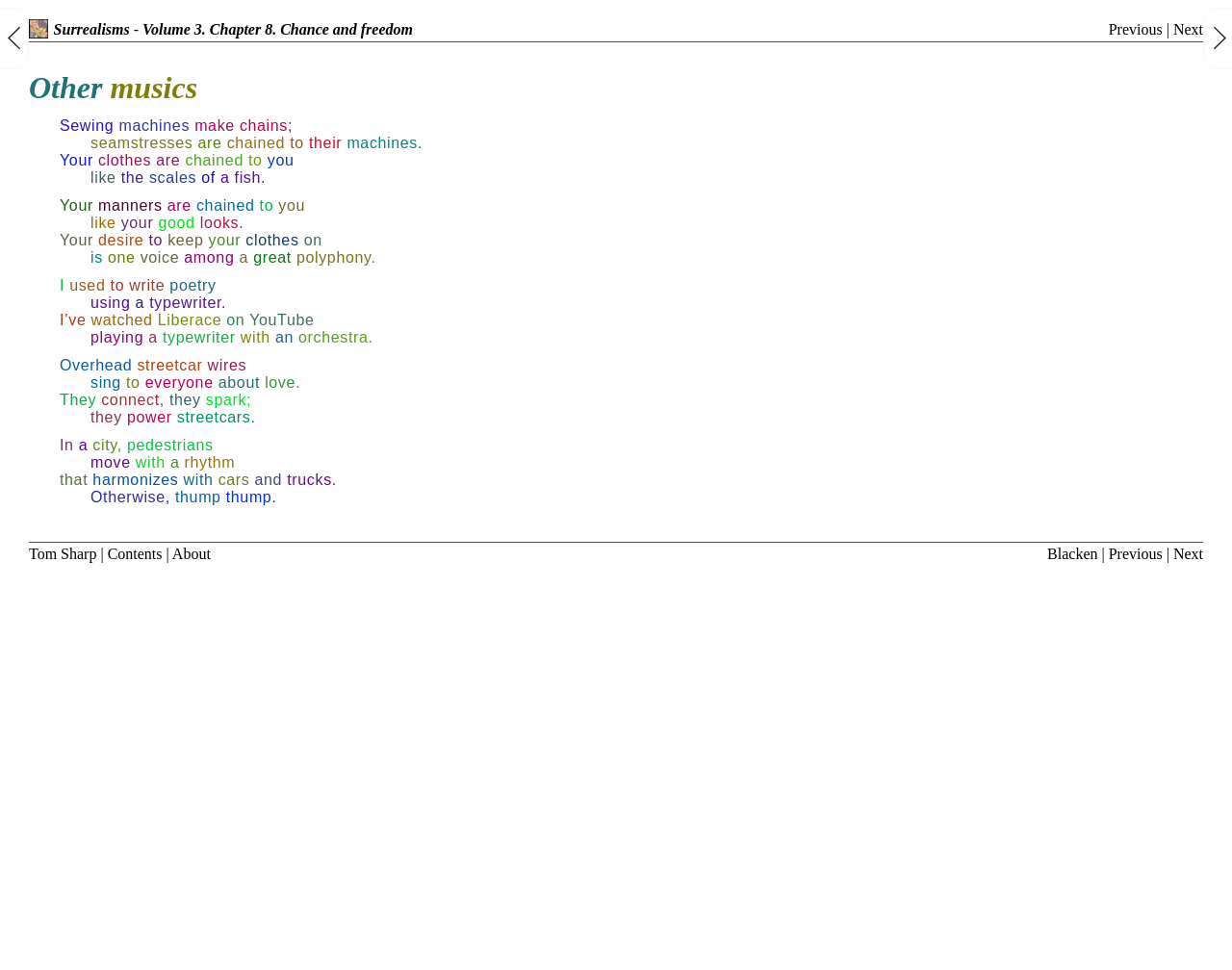Identify the bounding box coordinates of the region that needs to be clicked to carry out this instruction: "Click on the link 'detail of the dress of a woman by Hiroshige Surrealisms'". Provide these coordinates as four float numbers ranging from 0 to 1, i.e., [left, top, right, bottom].

[0.023, 0.022, 0.105, 0.039]